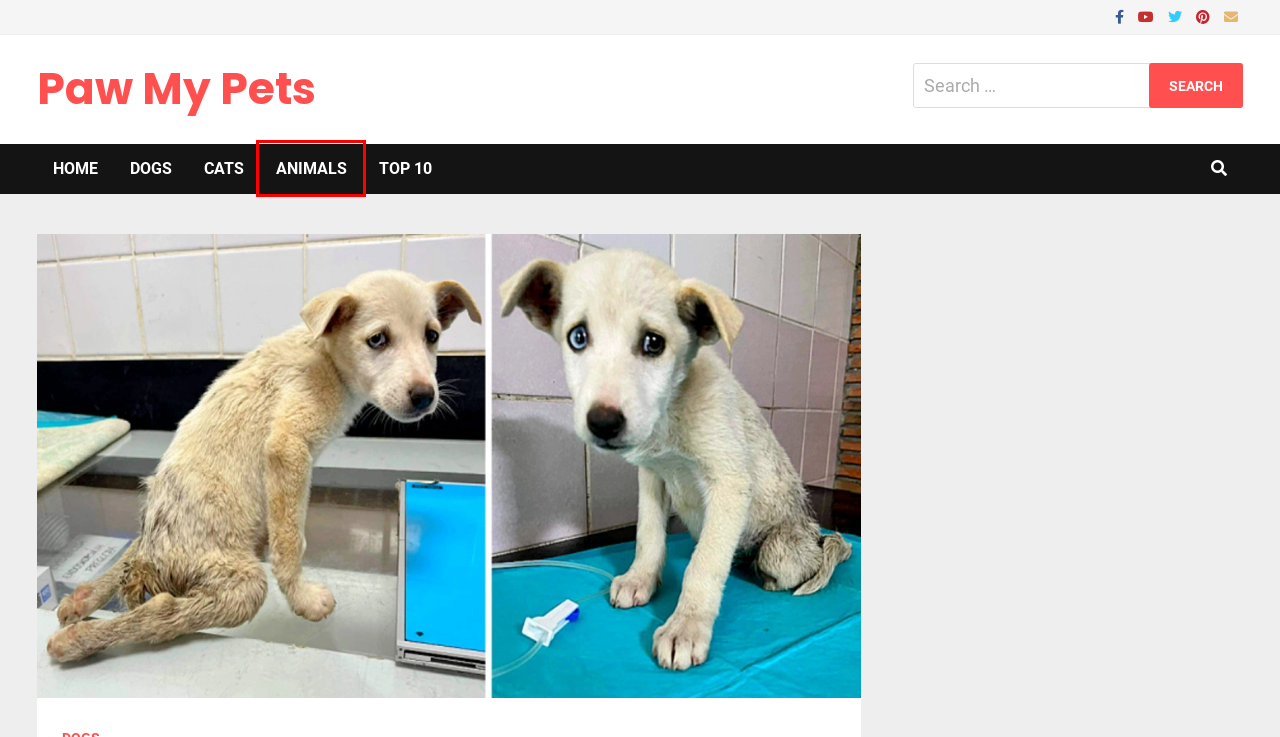Look at the given screenshot of a webpage with a red rectangle bounding box around a UI element. Pick the description that best matches the new webpage after clicking the element highlighted. The descriptions are:
A. Animals Archives - Paw My Pets
B. Dogs Archives - Paw My Pets
C. Paw My Pets -
D. Top 10 Archives - Paw My Pets
E. Cats Archives - Paw My Pets
F. Pregnant opossum cuddles up to the people who saved her babies lives
G. Doorbell Camera Captures Emotional Reunion With Lost Pet
H. People Are Knitting Giant Sweaters For Rescued Elephants To Secure Them From Cold In Winter

A